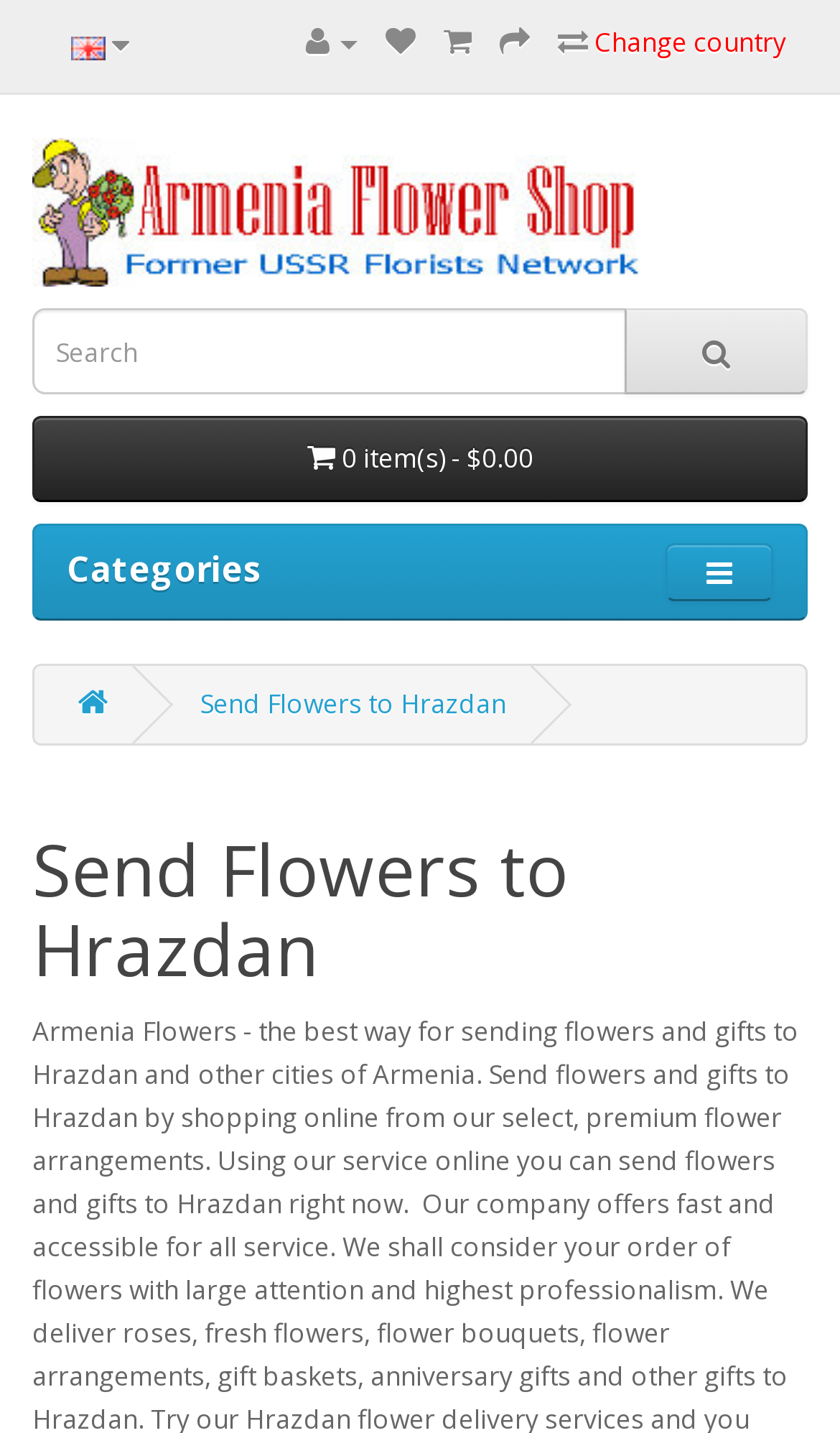What is the category of products on this webpage?
Can you offer a detailed and complete answer to this question?

The category of products on this webpage is flowers and gifts, as indicated by the heading 'Send Flowers to Hrazdan' and the presence of a search box and shopping cart.